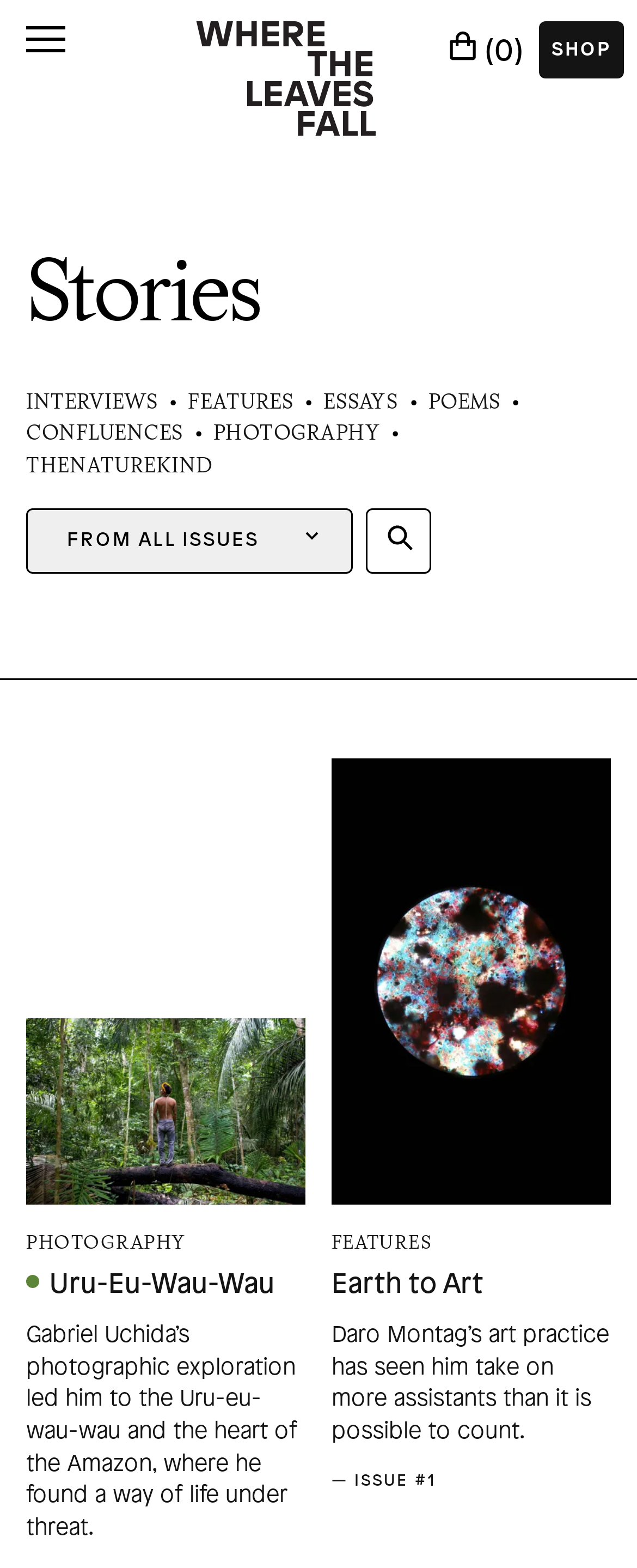Answer in one word or a short phrase: 
How many items are in the cart?

0